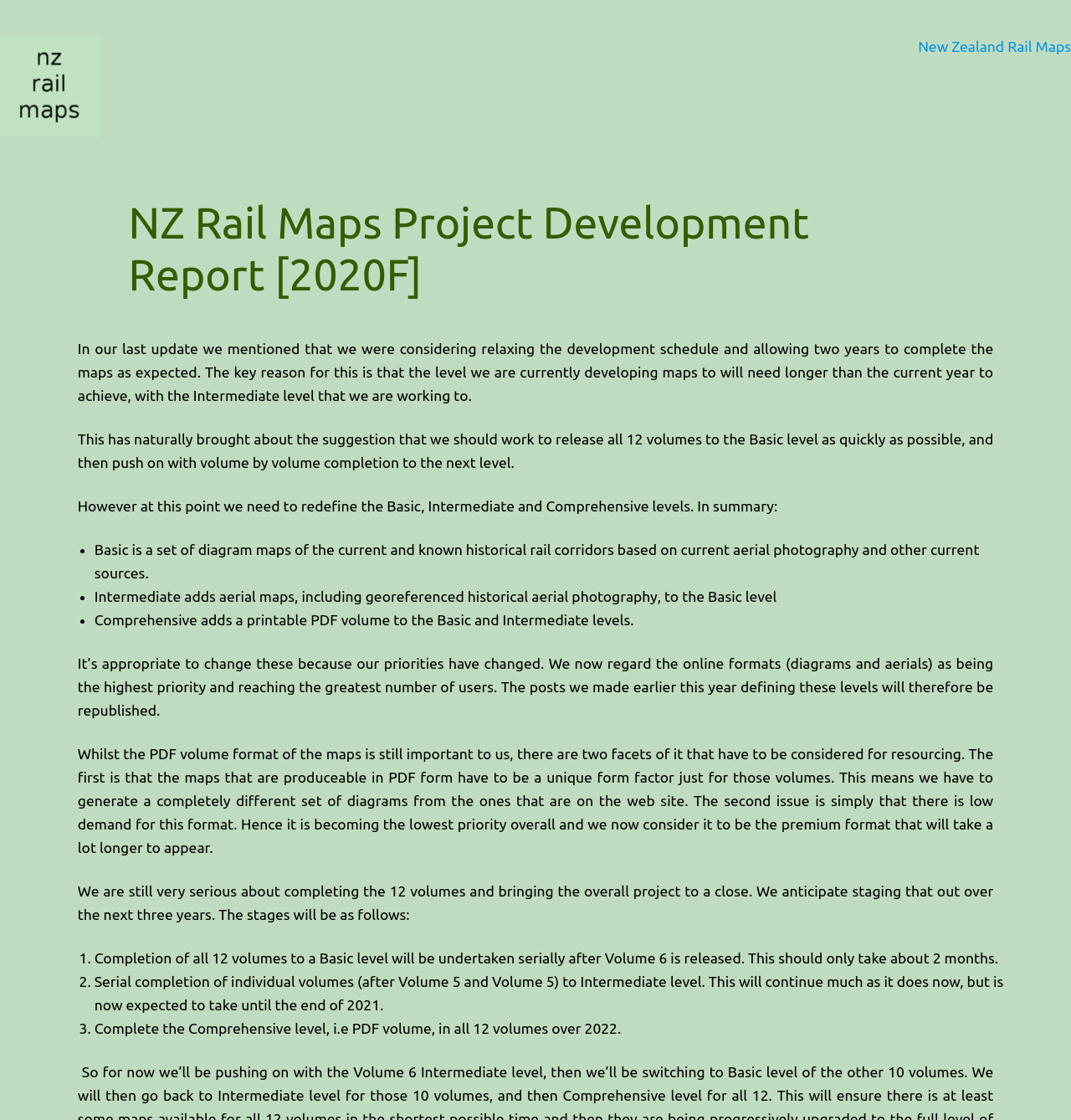What is the current project development report about?
Using the details shown in the screenshot, provide a comprehensive answer to the question.

Based on the webpage content, the current project development report is about NZ Rail Maps, which is mentioned in the heading 'NZ Rail Maps Project Development Report [2020F]' and also in the link 'New Zealand Rail Maps'.